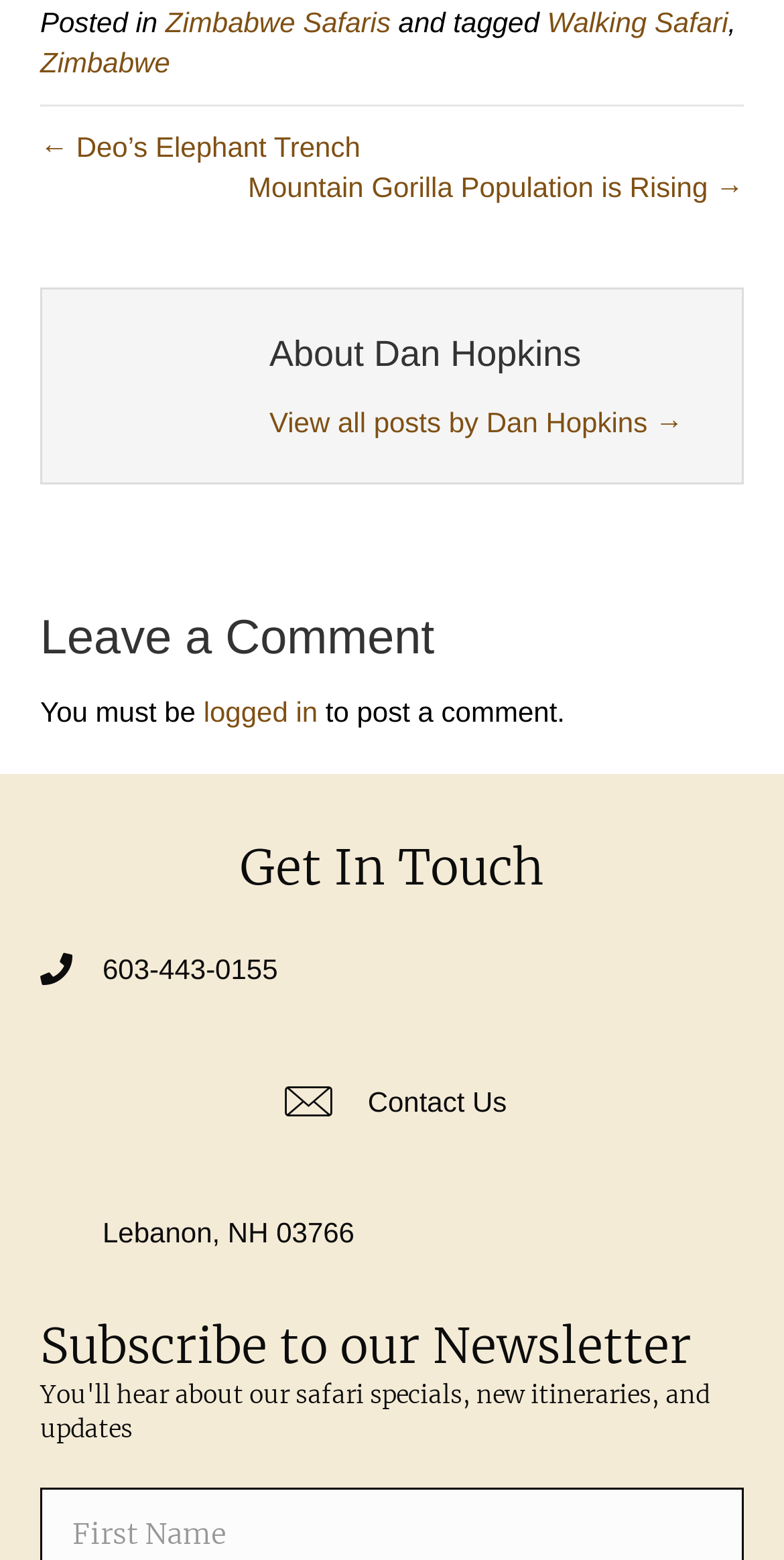Could you highlight the region that needs to be clicked to execute the instruction: "View all posts by Dan Hopkins"?

[0.344, 0.265, 0.872, 0.285]